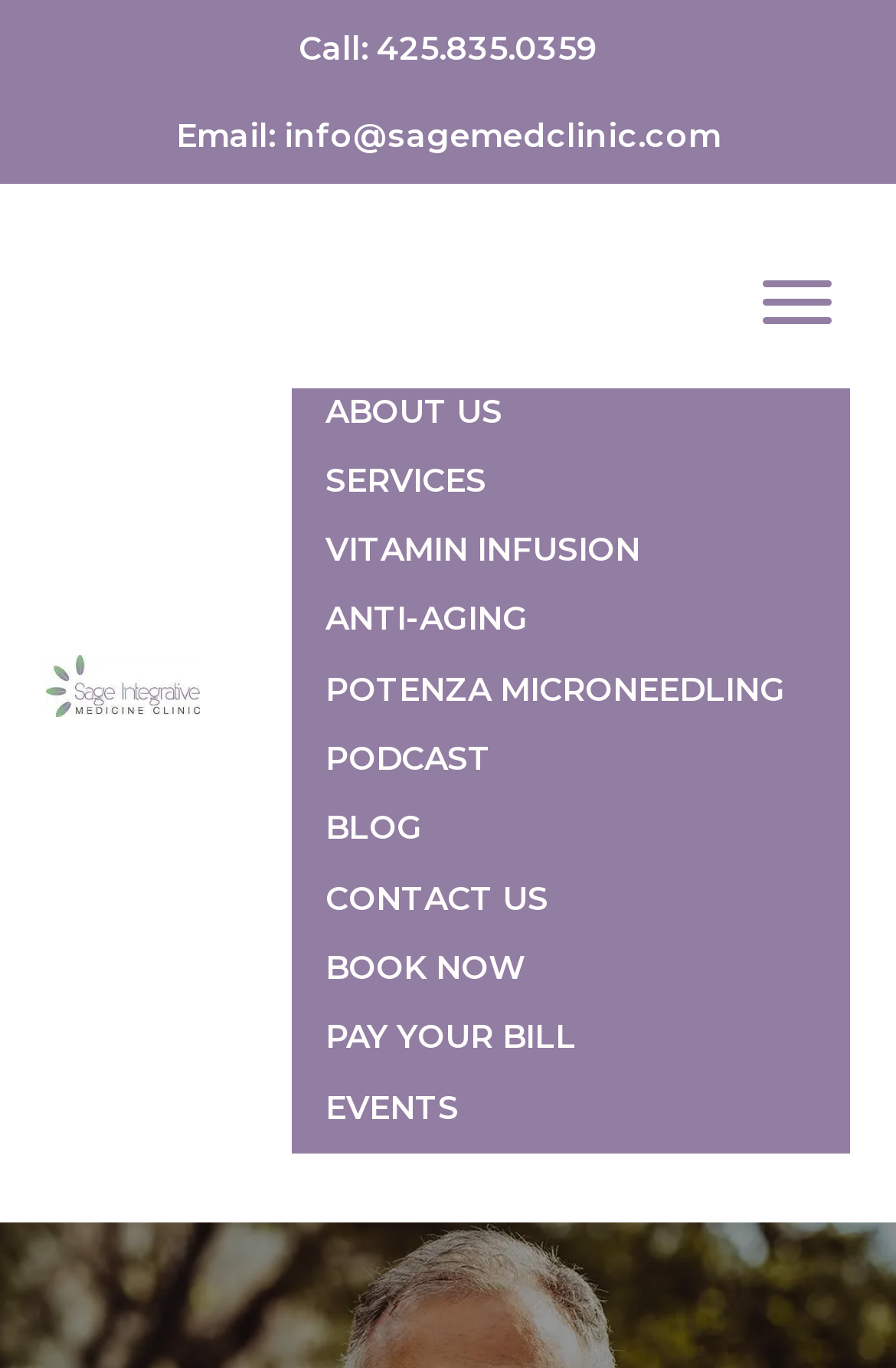What is the email address to contact?
Using the image, provide a concise answer in one word or a short phrase.

info@sagemedclinic.com